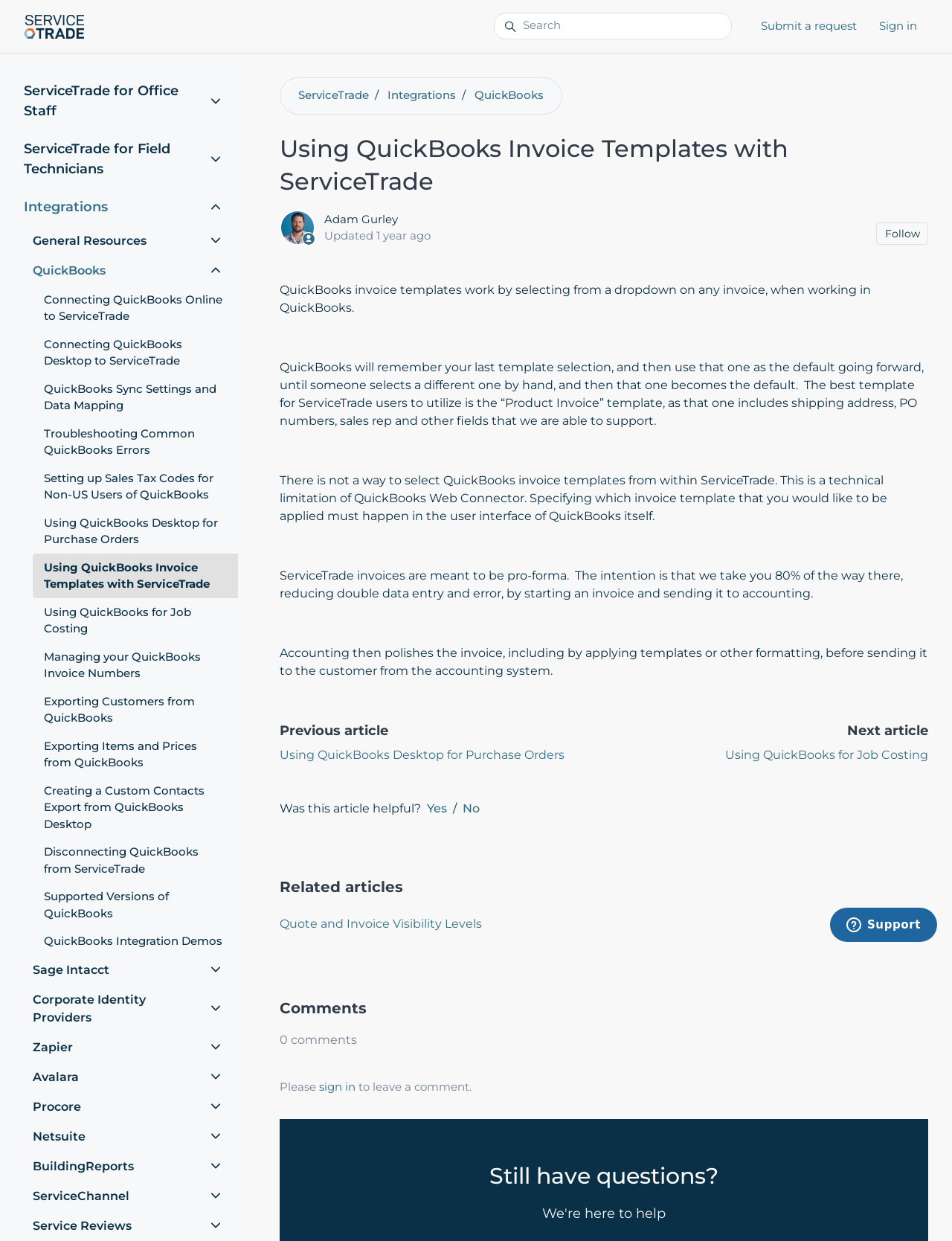Generate the text of the webpage's primary heading.

Using QuickBooks Invoice Templates with ServiceTrade